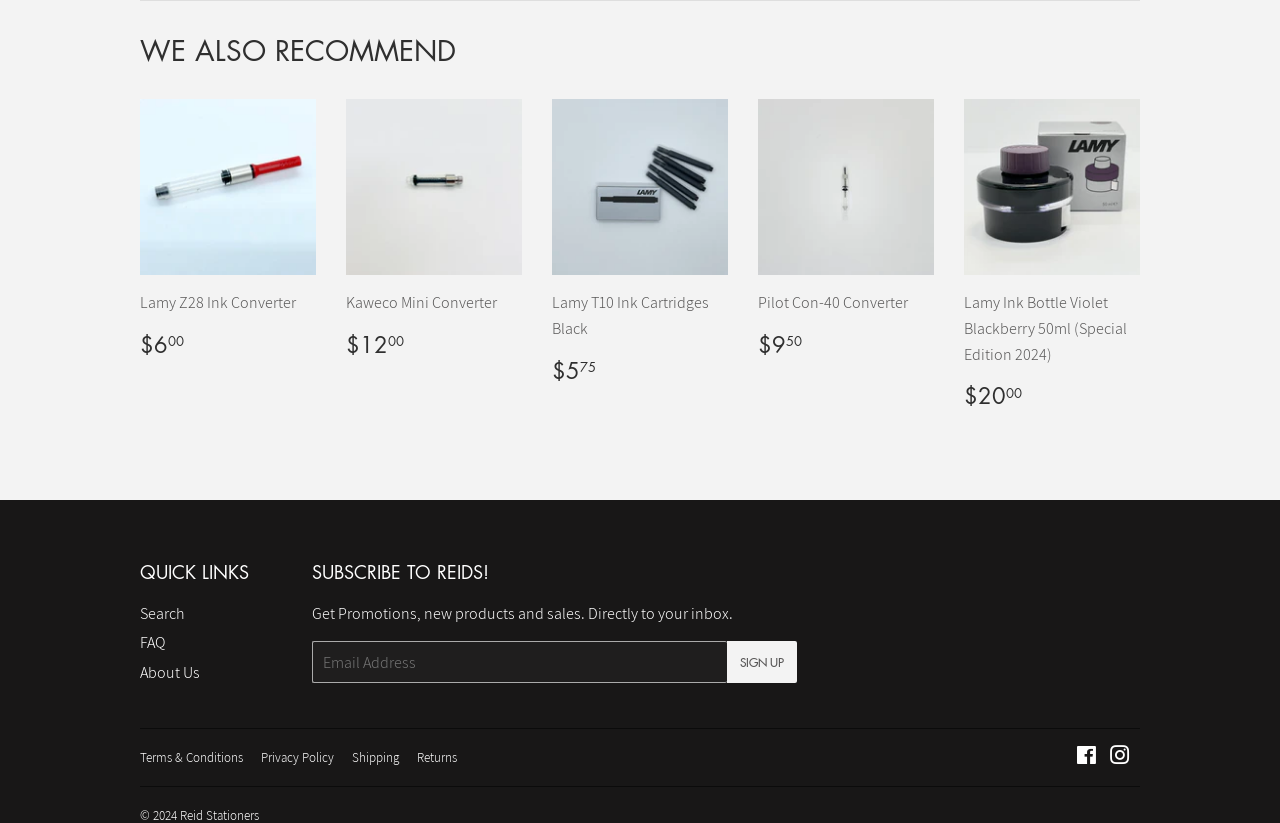Specify the bounding box coordinates of the area to click in order to execute this command: 'Click on Facebook link'. The coordinates should consist of four float numbers ranging from 0 to 1, and should be formatted as [left, top, right, bottom].

[0.841, 0.908, 0.857, 0.934]